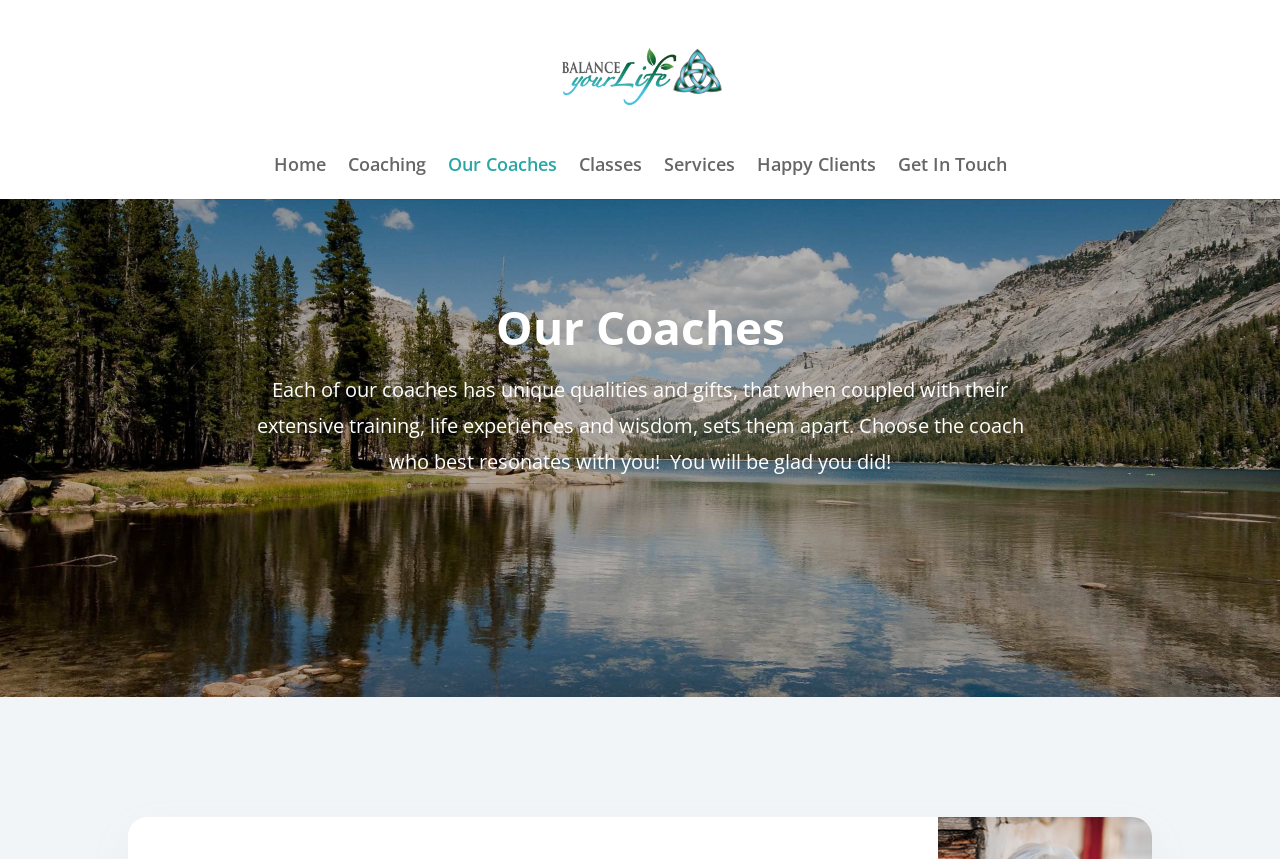Identify the bounding box coordinates of the region that should be clicked to execute the following instruction: "view coaching page".

[0.271, 0.183, 0.332, 0.232]